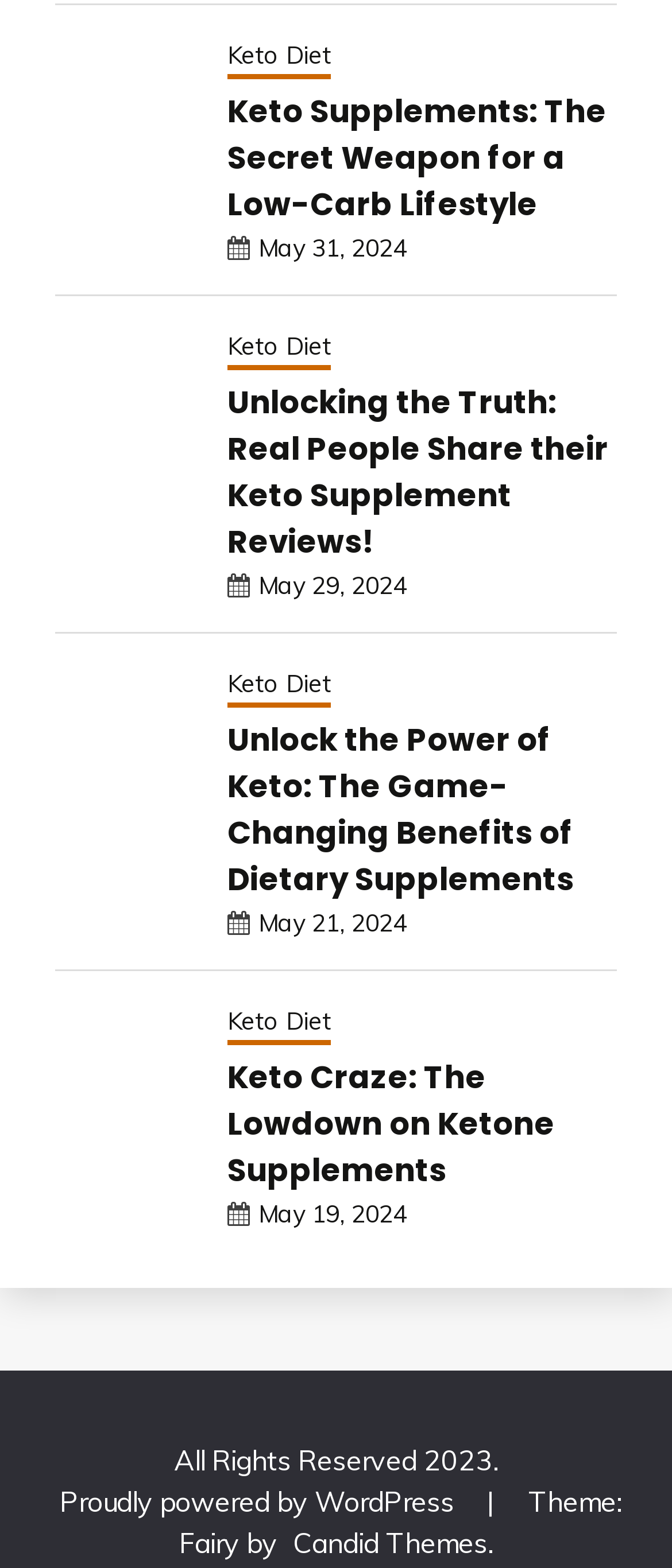What is the name of the platform powering this website?
Your answer should be a single word or phrase derived from the screenshot.

WordPress